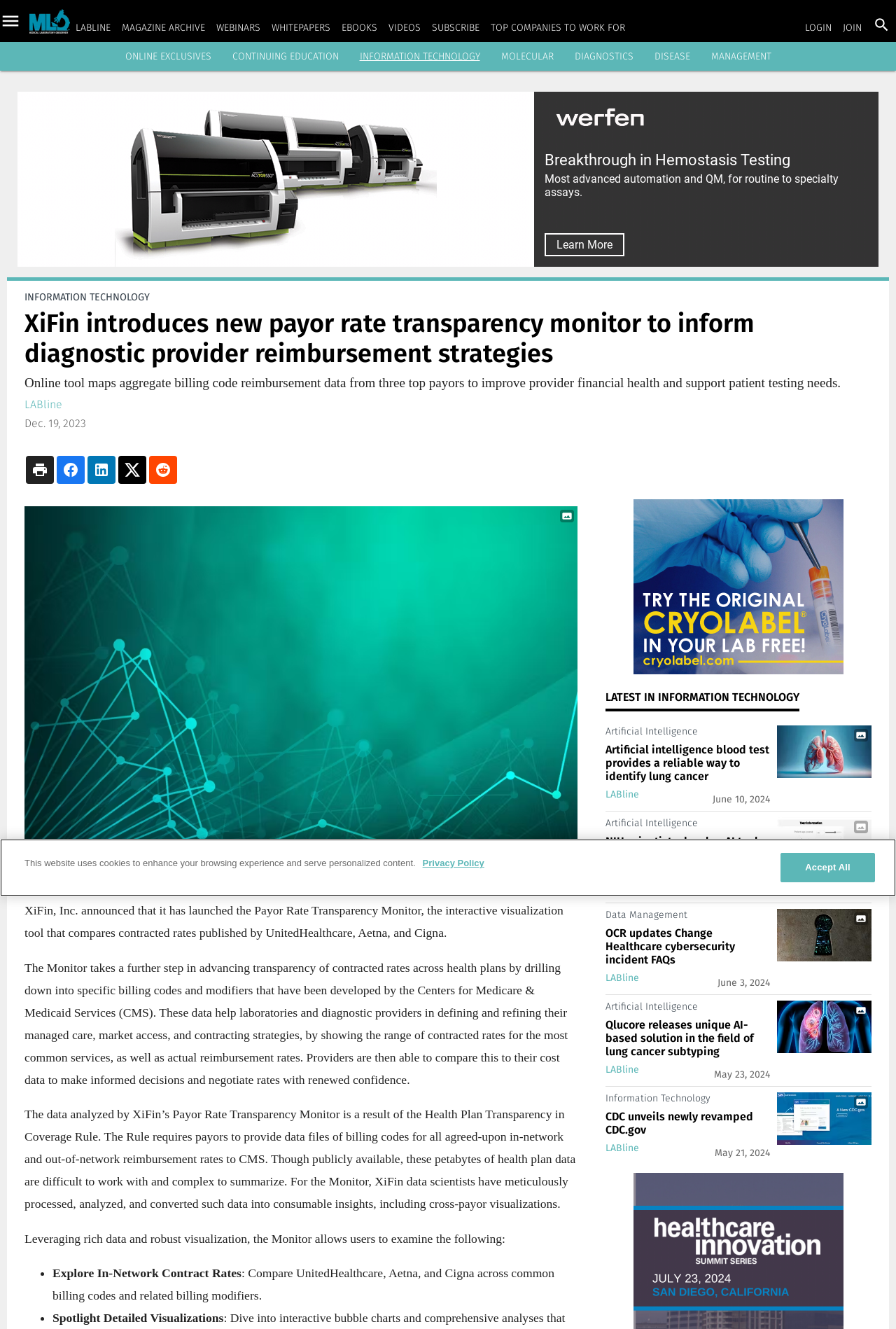Pinpoint the bounding box coordinates of the element that must be clicked to accomplish the following instruction: "Click on Medical Laboratory Observer". The coordinates should be in the format of four float numbers between 0 and 1, i.e., [left, top, right, bottom].

[0.033, 0.0, 0.078, 0.032]